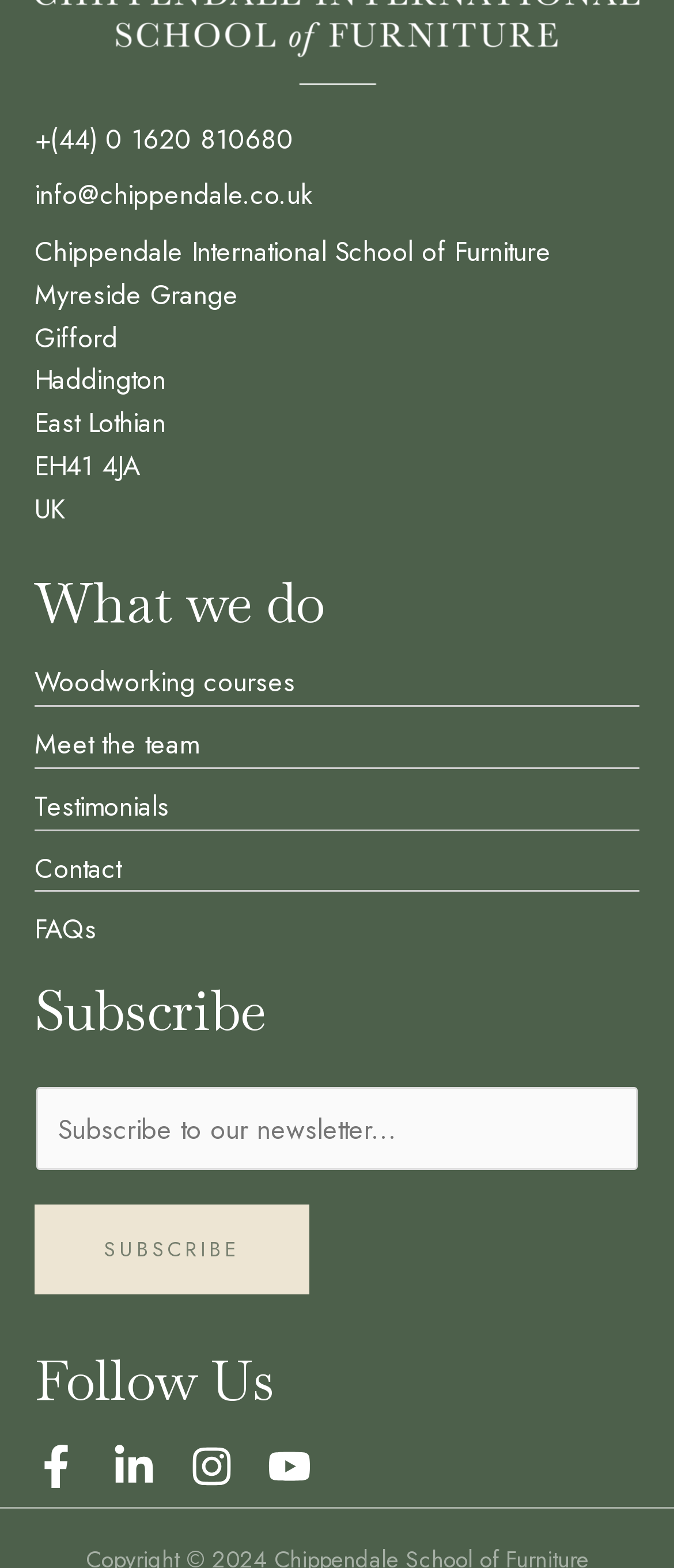Locate the bounding box of the UI element described by: "Jun 30, 2018, 5:22 AM" in the given webpage screenshot.

None